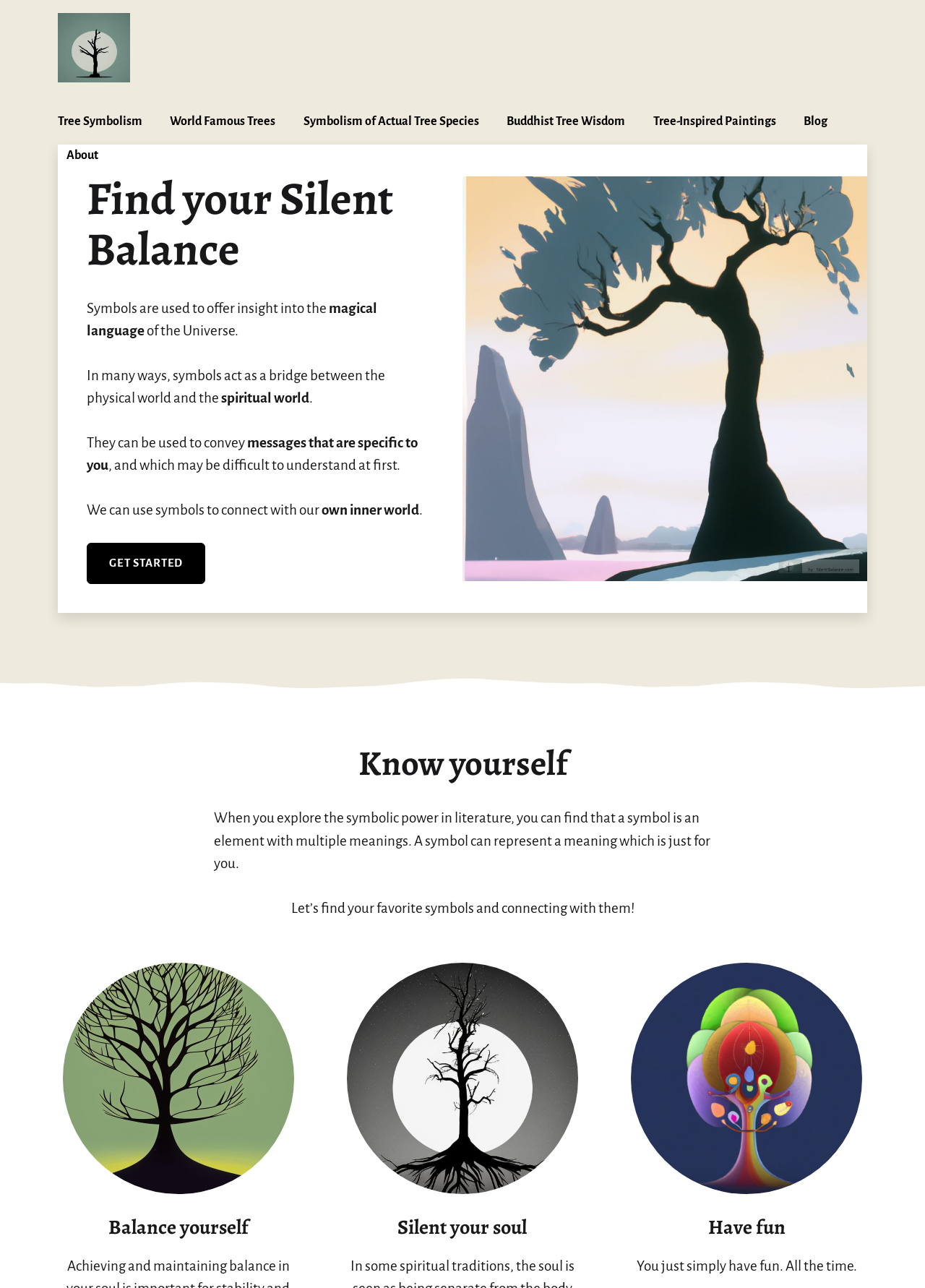Determine the bounding box coordinates for the clickable element required to fulfill the instruction: "Click on the 'Tree Symbolism' link". Provide the coordinates as four float numbers between 0 and 1, i.e., [left, top, right, bottom].

[0.052, 0.081, 0.164, 0.107]